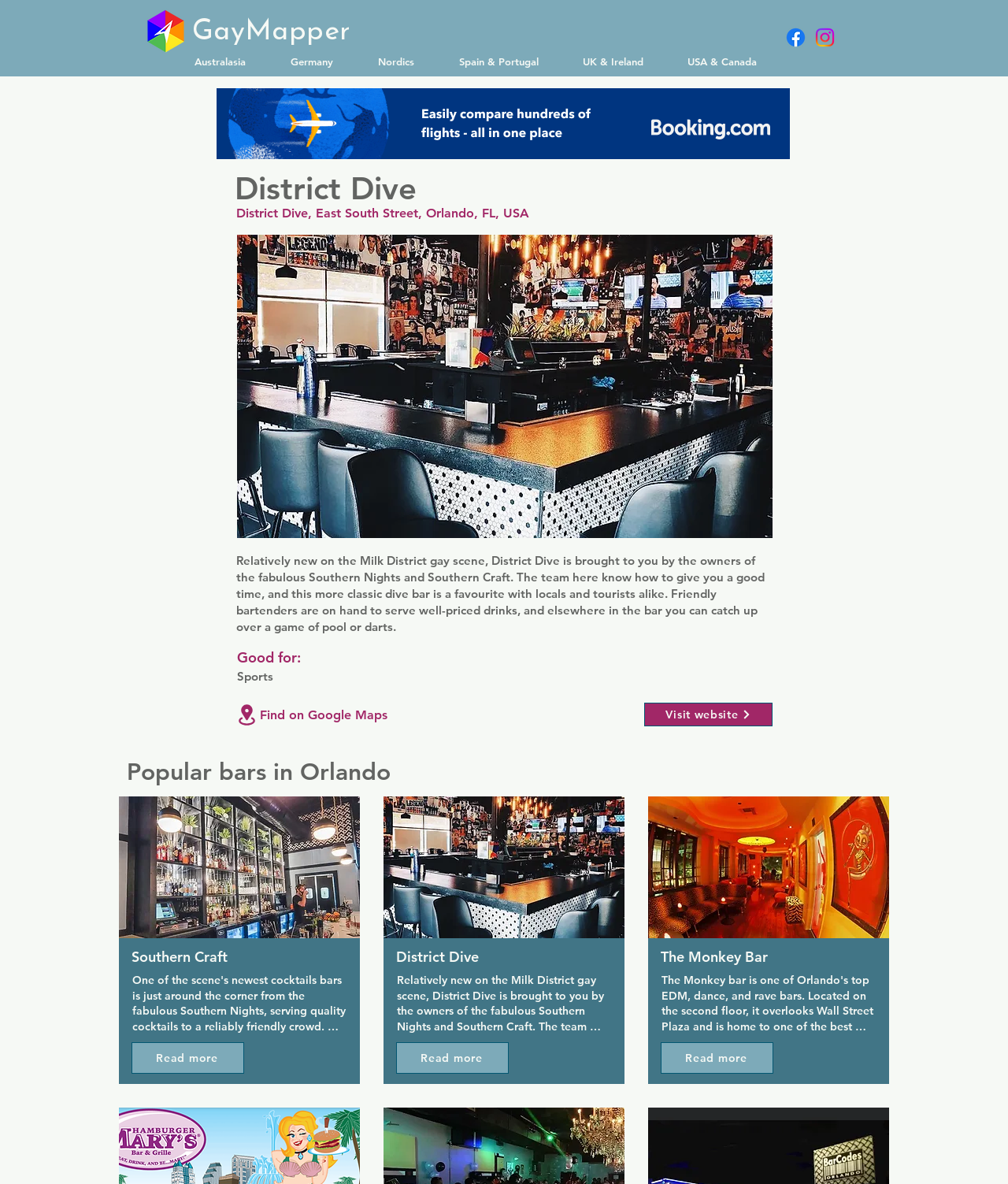Explain in detail what is displayed on the webpage.

The webpage is about District Dive, a gay bar in Orlando, Florida. At the top left corner, there is a GayMapper logo, which is a link to the GayMapper website. Next to the logo, there is a navigation menu with links to different regions, including Australasia, Germany, Nordics, Spain & Portugal, UK & Ireland, and USA & Canada.

Below the navigation menu, there is a social bar with links to Facebook and Instagram. On the right side of the page, there is a banner ad. The main content of the page is about District Dive, with a heading and a photo of the bar. The photo is accompanied by a description of the bar, which mentions that it is relatively new on the Milk District gay scene and is brought to you by the owners of Southern Nights and Southern Craft. The description also highlights the friendly bartenders, well-priced drinks, and games like pool and darts.

Below the description, there are links to find the bar on Google Maps and to visit the website. There is also a section titled "Popular bars in Orlando" with links to other bars, including Southern Craft, District Dive, and The Monkey Bar. Each of these links has a photo and a brief description of the bar. The descriptions are similar to the one for District Dive, highlighting the unique features and atmosphere of each bar.